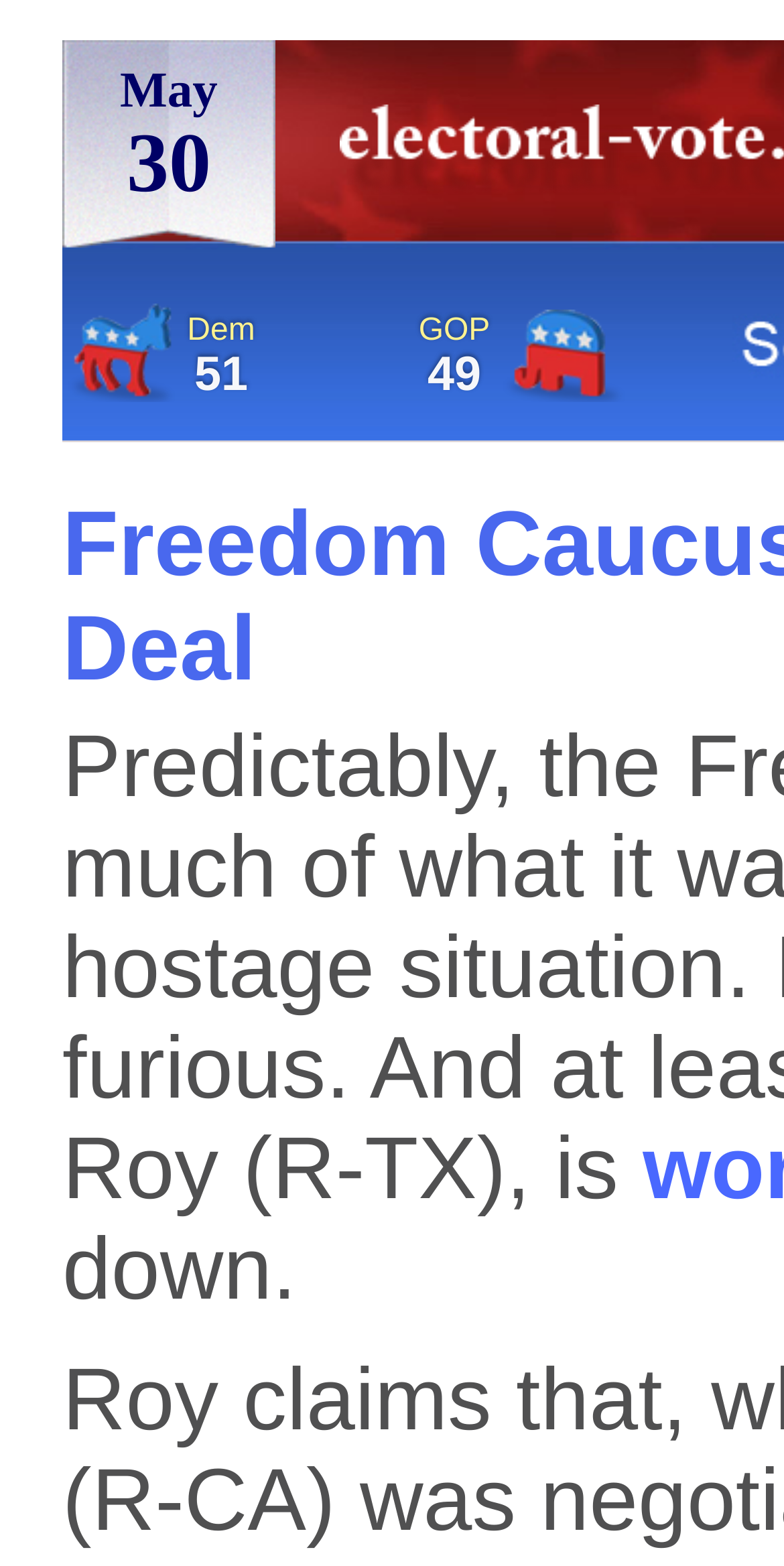What is the difference between Democratic and GOP seats? Look at the image and give a one-word or short phrase answer.

2